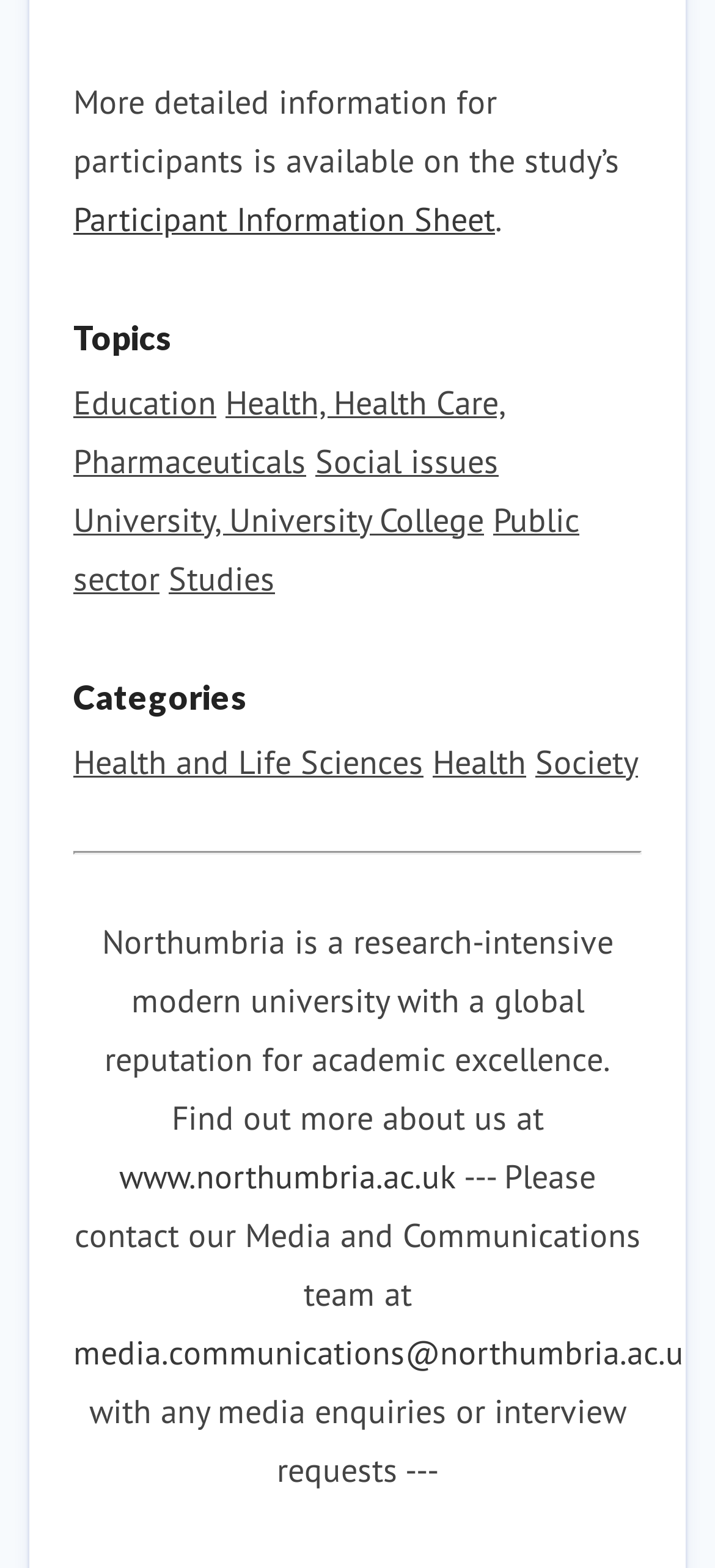Using the information in the image, give a detailed answer to the following question: What is the purpose of the 'Participant Information Sheet'?

The answer can be inferred from the static text element that says 'More detailed information for participants is available on the study’s' which is followed by a link element 'Participant Information Sheet'.